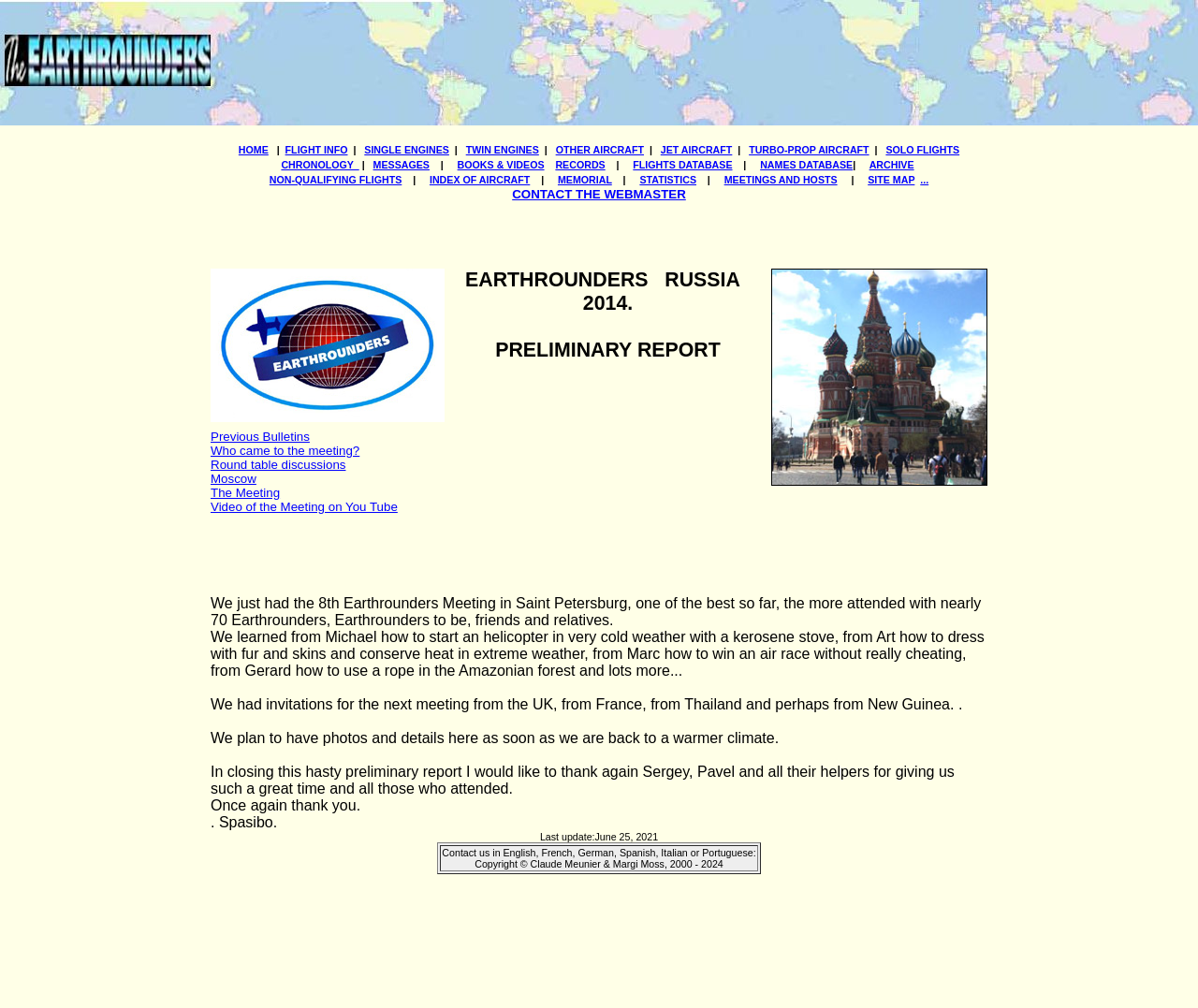Please determine the bounding box coordinates of the area that needs to be clicked to complete this task: 'Click HOME'. The coordinates must be four float numbers between 0 and 1, formatted as [left, top, right, bottom].

[0.199, 0.143, 0.224, 0.154]